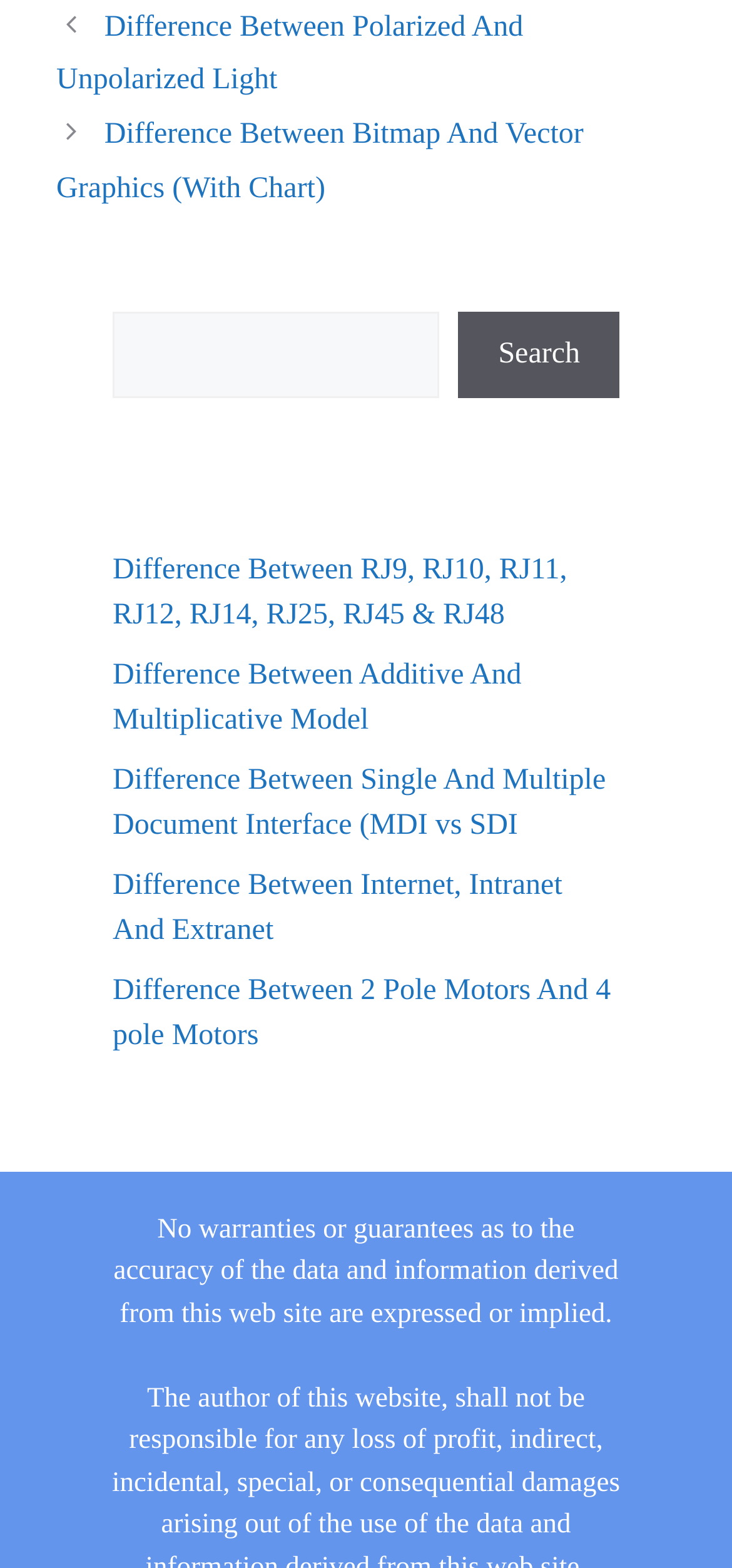Answer the question below with a single word or a brief phrase: 
What is the last link in the second complementary section?

Difference Between 2 Pole Motors And 4 pole Motors